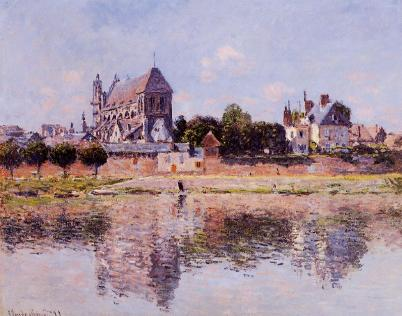Where had Monet recently settled before creating this piece?
Utilize the image to construct a detailed and well-explained answer.

According to the caption, this piece represents a significant moment in Monet's life, as he had recently settled in Giverny, exploring his new surroundings and capturing the beauty of nature that fascinated him.